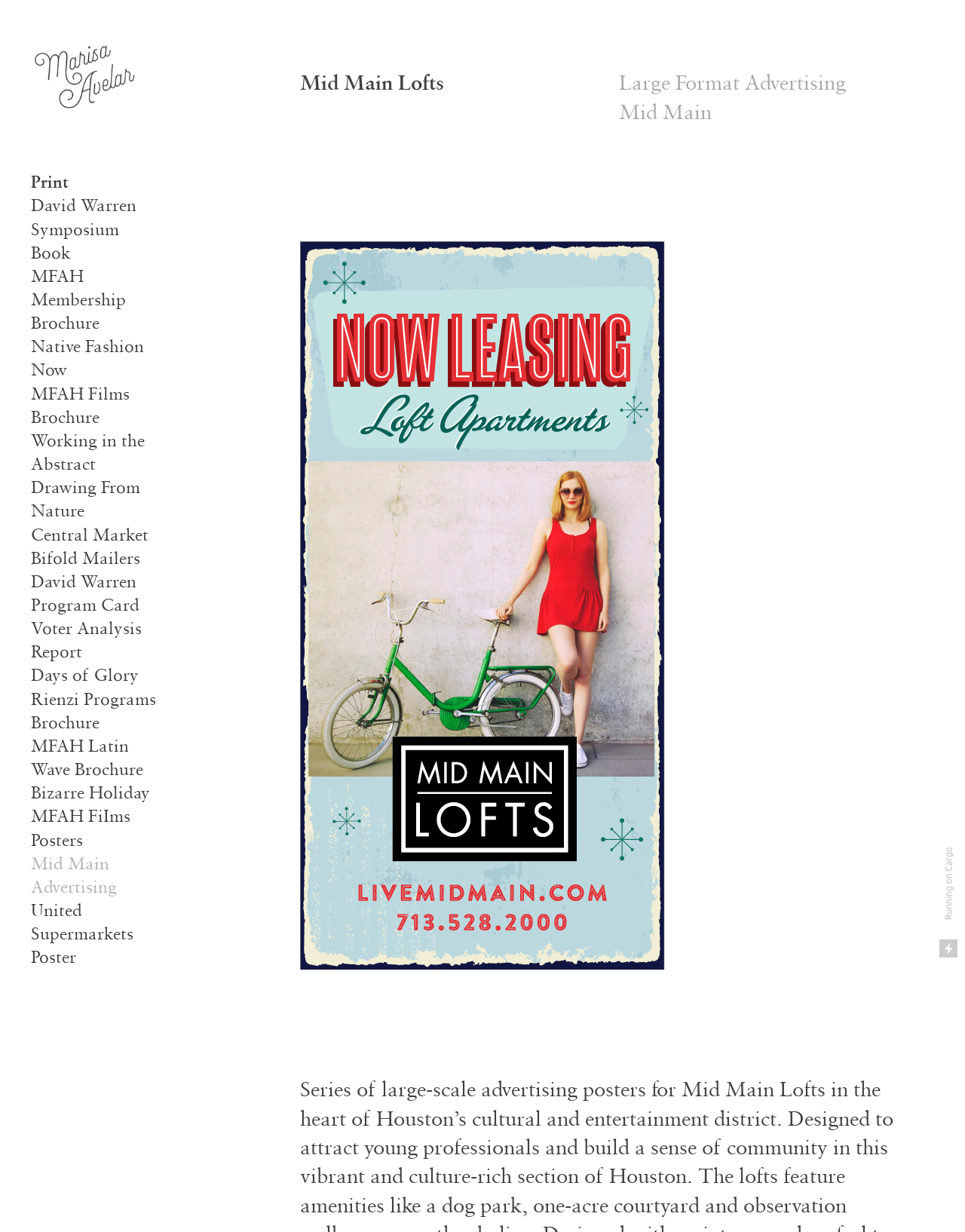Determine the bounding box coordinates for the clickable element required to fulfill the instruction: "Click on Mid Main Advertising". Provide the coordinates as four float numbers between 0 and 1, i.e., [left, top, right, bottom].

[0.032, 0.692, 0.121, 0.728]